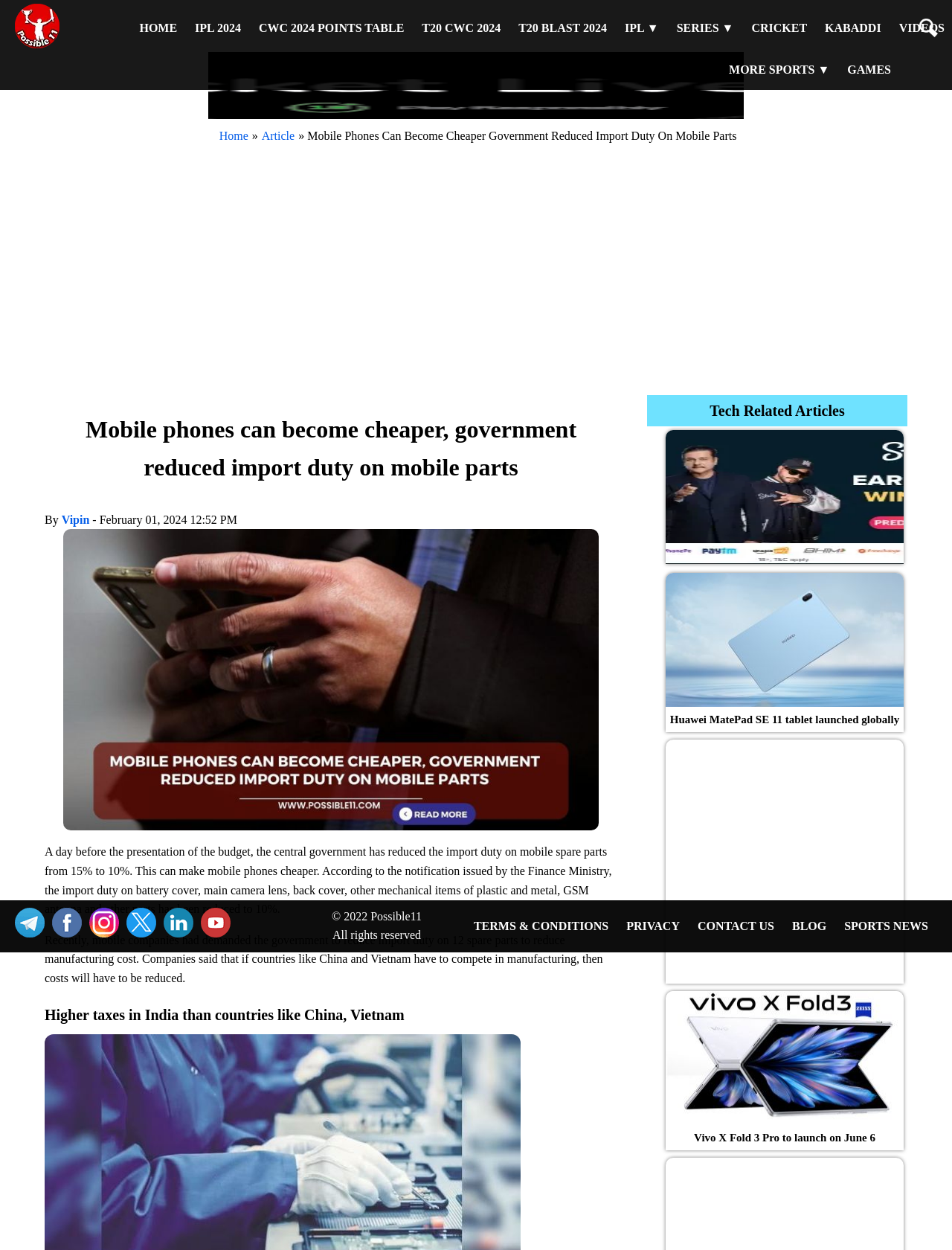Based on the image, provide a detailed response to the question:
What is the purpose of reducing import duty on mobile spare parts?

The purpose of reducing import duty on mobile spare parts can be determined by reading the text 'Companies said that if countries like China and Vietnam have to compete in manufacturing, then costs will have to be reduced.' which indicates that the reduction in import duty is intended to reduce manufacturing costs.